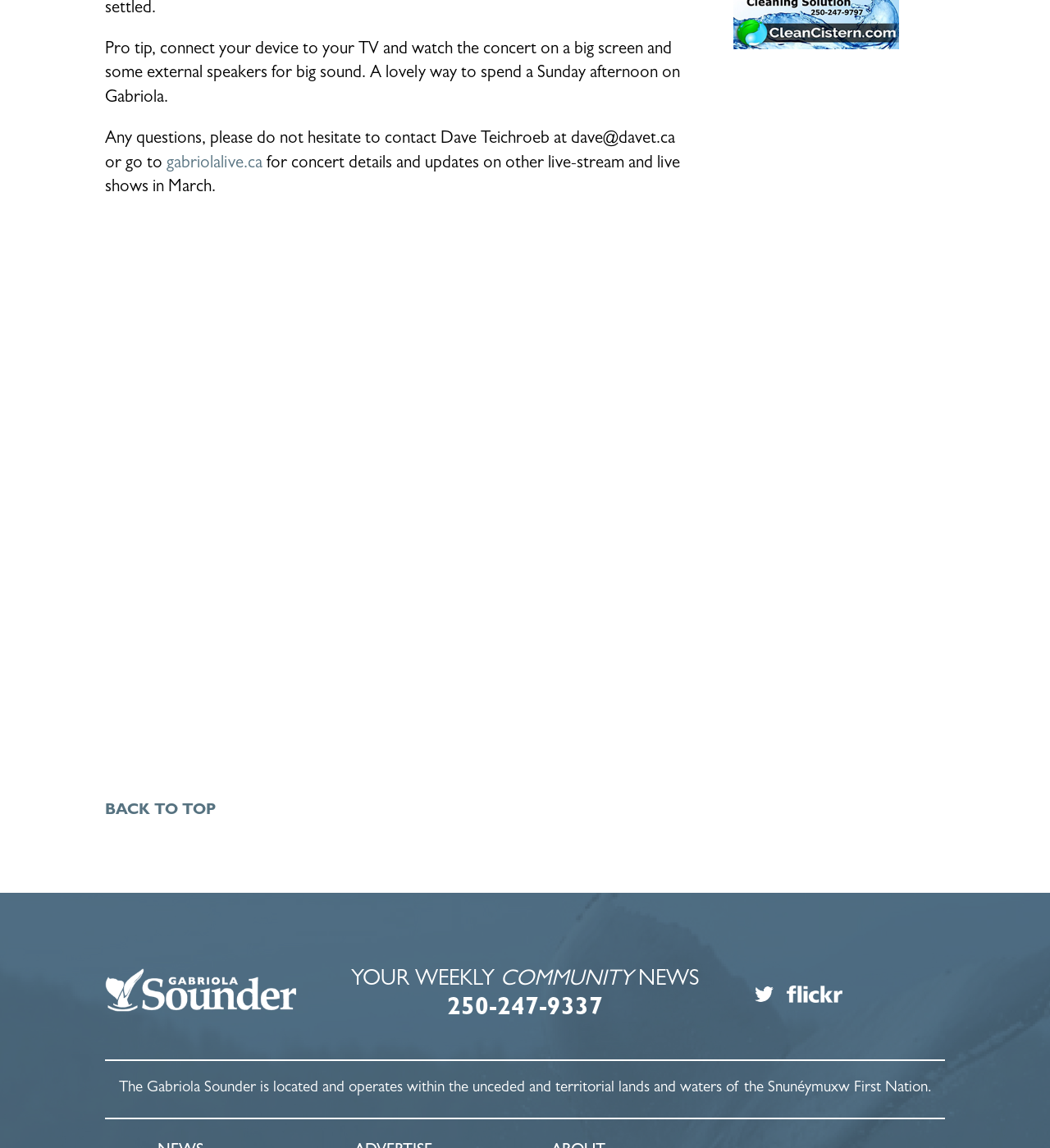What is the purpose of the 'BACK TO TOP' link?
Using the image as a reference, give a one-word or short phrase answer.

To go back to the top of the page